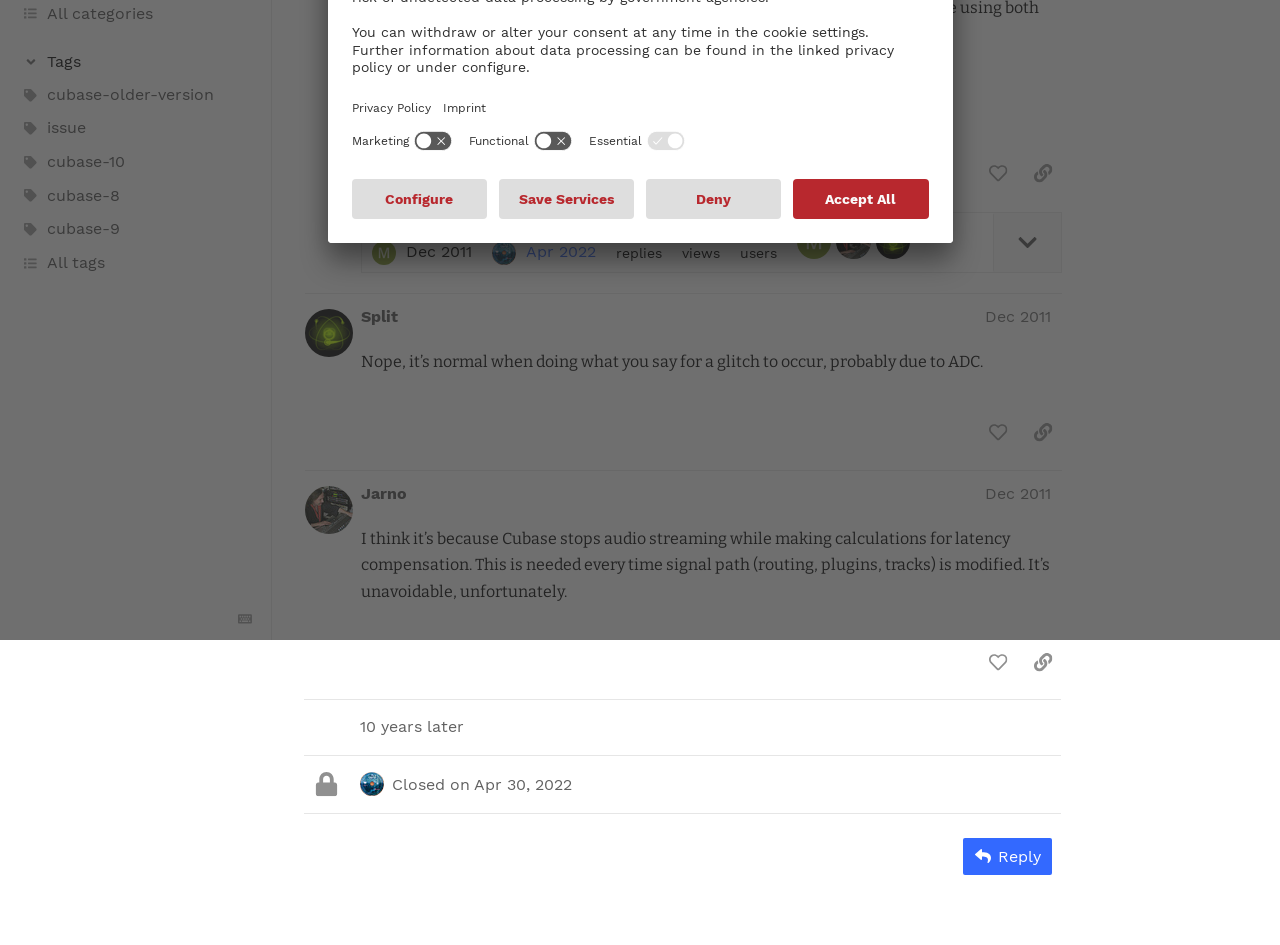Give the bounding box coordinates for the element described by: "last reply Apr 2022".

[0.385, 0.234, 0.465, 0.28]